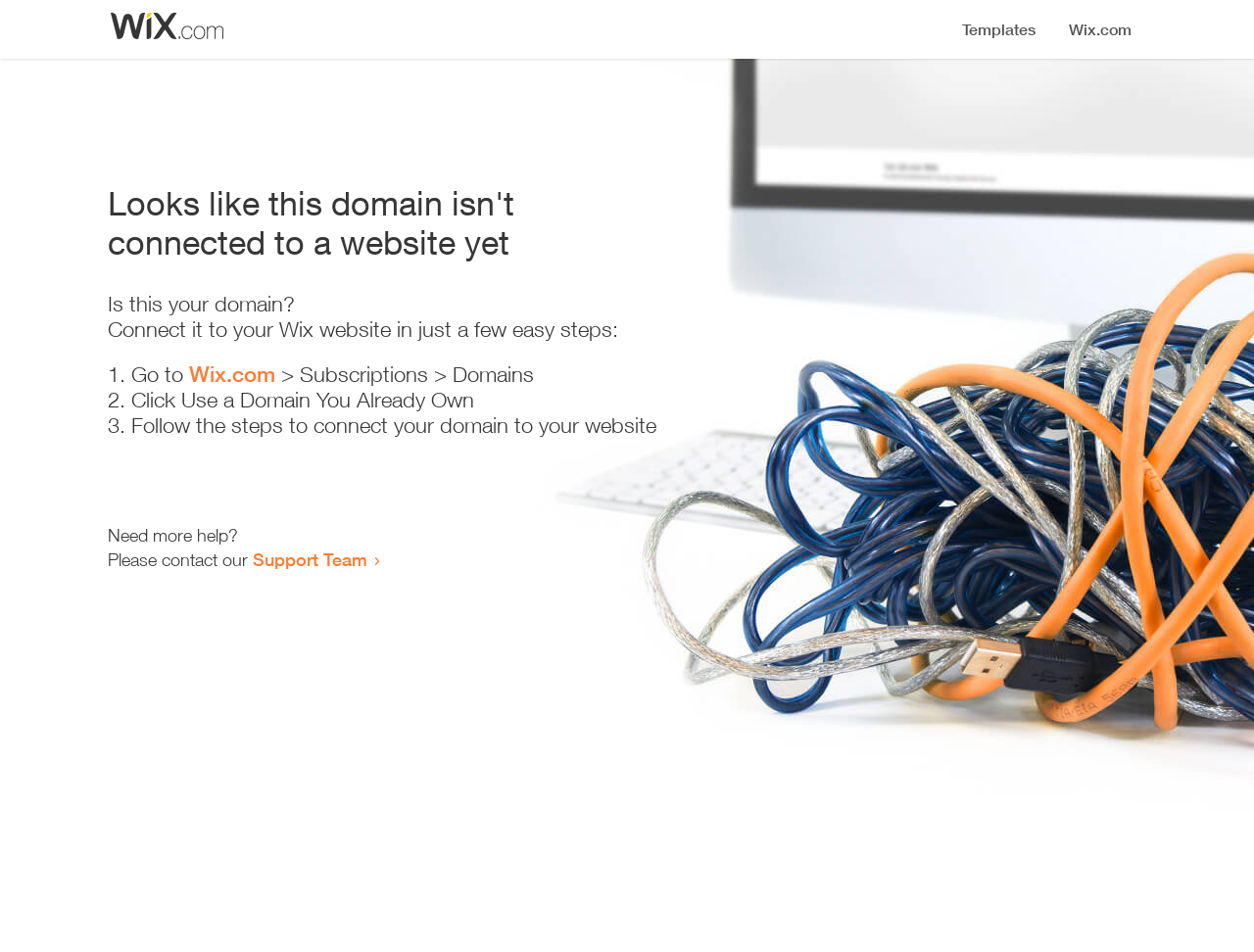Provide the bounding box coordinates for the UI element that is described by this text: "Support Team". The coordinates should be in the form of four float numbers between 0 and 1: [left, top, right, bottom].

[0.202, 0.576, 0.293, 0.599]